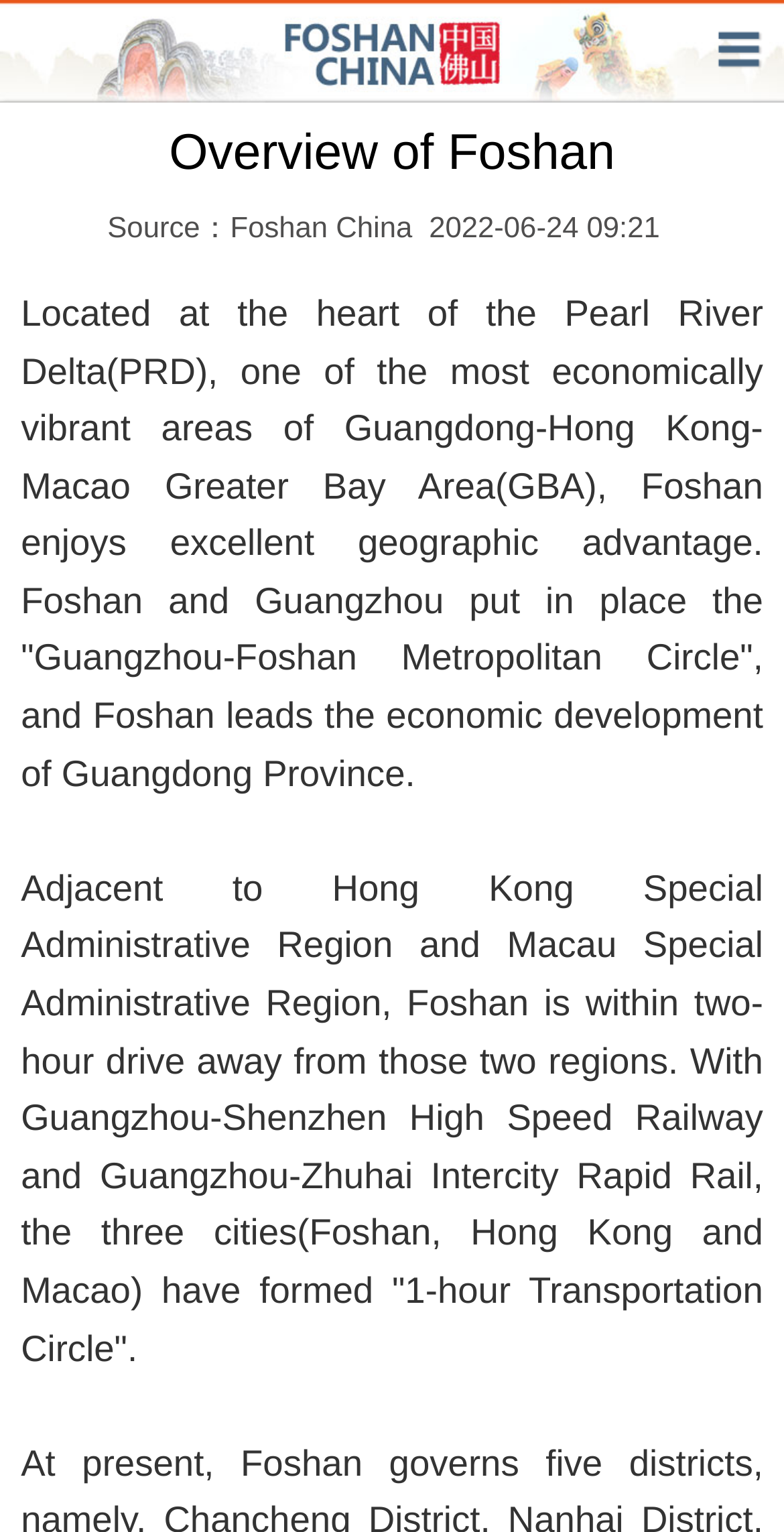Using the information shown in the image, answer the question with as much detail as possible: What is Foshan's role in Guangdong Province?

The text states that Foshan leads the economic development of Guangdong Province, indicating its important role in the province's economy.